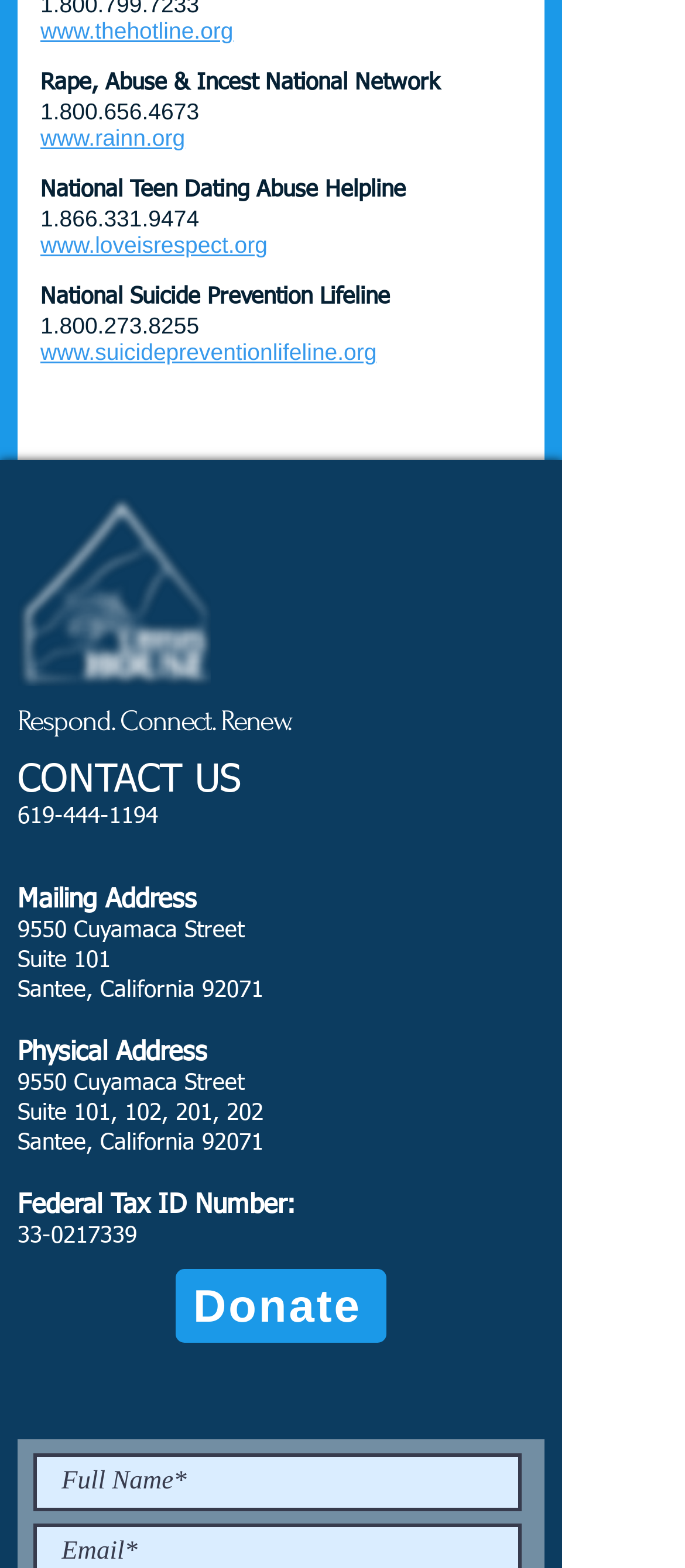Pinpoint the bounding box coordinates of the clickable element needed to complete the instruction: "visit the Rape, Abuse & Incest National Network website". The coordinates should be provided as four float numbers between 0 and 1: [left, top, right, bottom].

[0.059, 0.045, 0.777, 0.063]